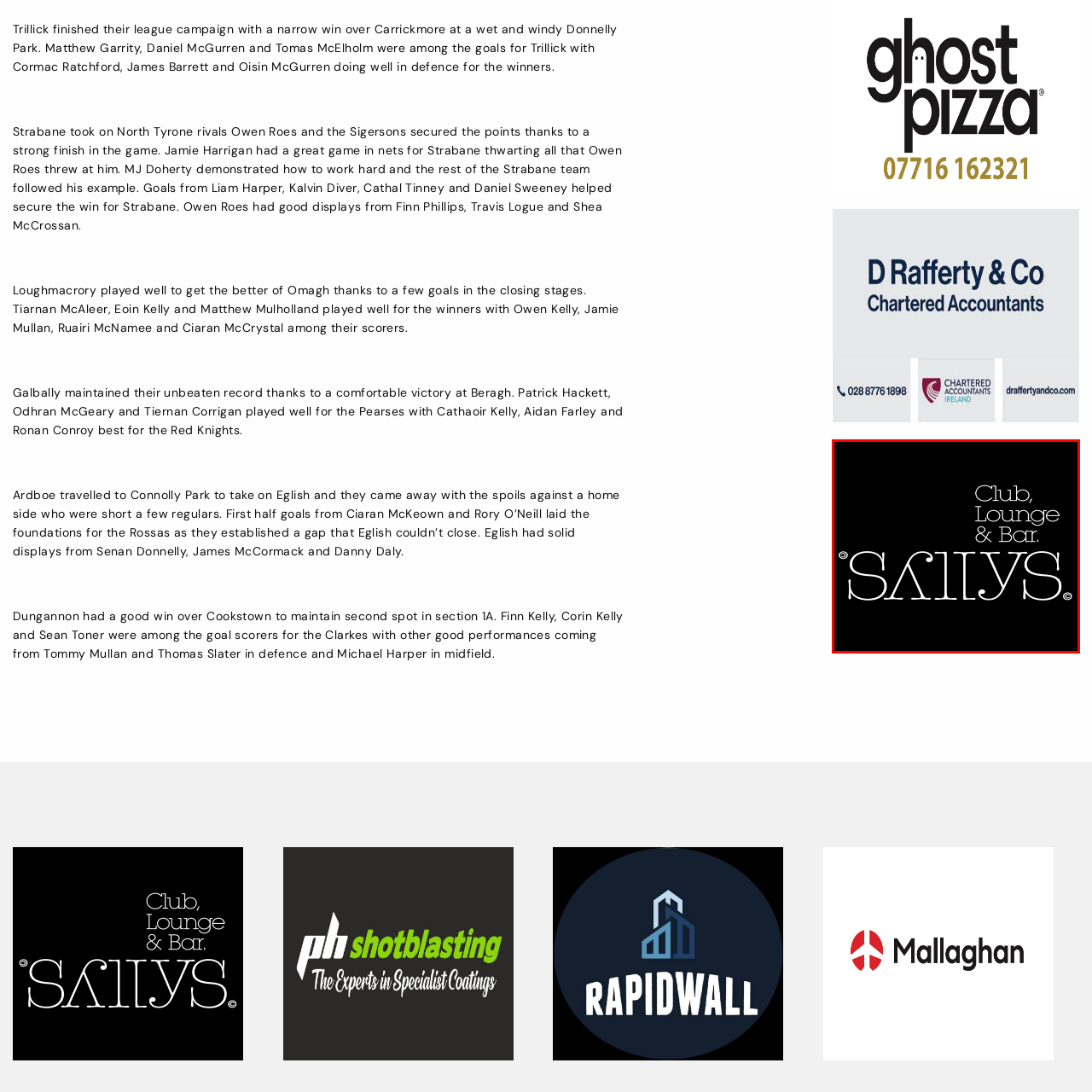What type of atmosphere does the logo suggest?
Look closely at the part of the image outlined in red and give a one-word or short phrase answer.

Inviting and sophisticated